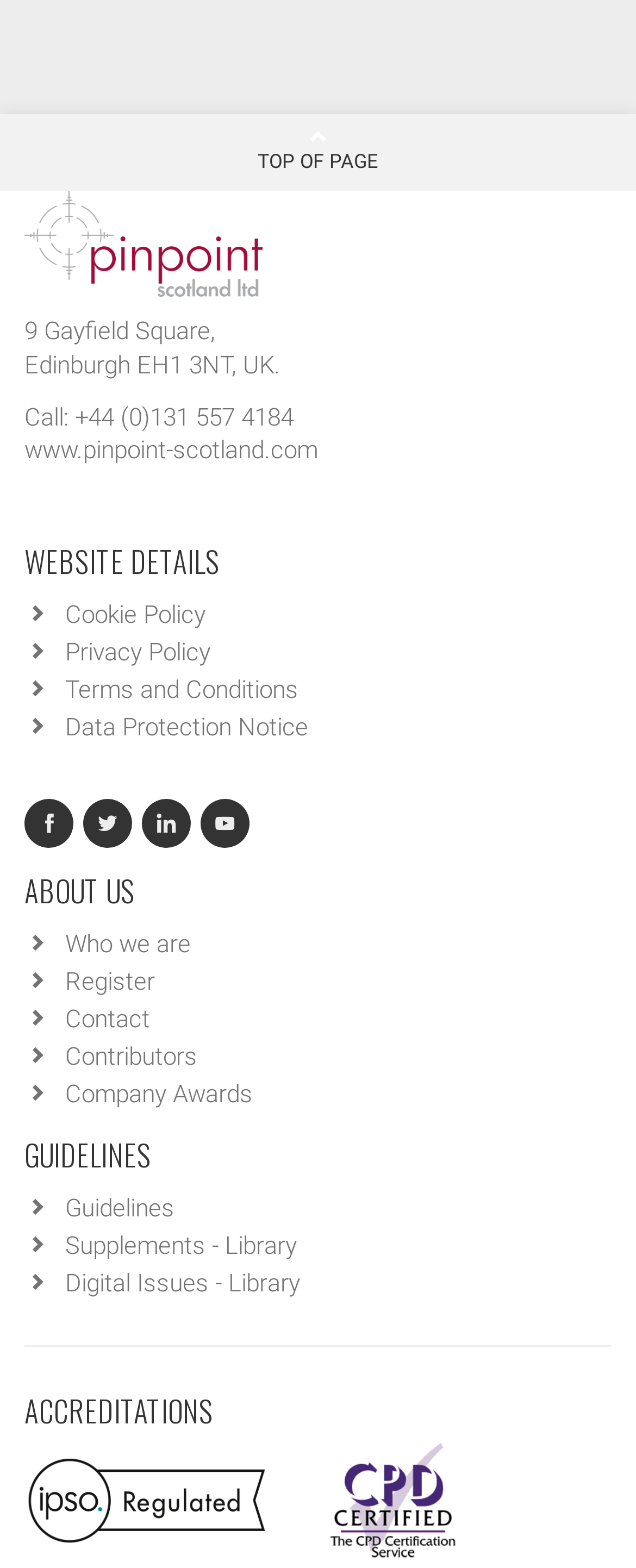Refer to the image and provide an in-depth answer to the question: 
What are the sections available on the website?

I found the sections by looking at the static text elements that separate the different parts of the page, which are labeled as 'ABOUT US', 'GUIDELINES', and 'ACCREDITATIONS'.